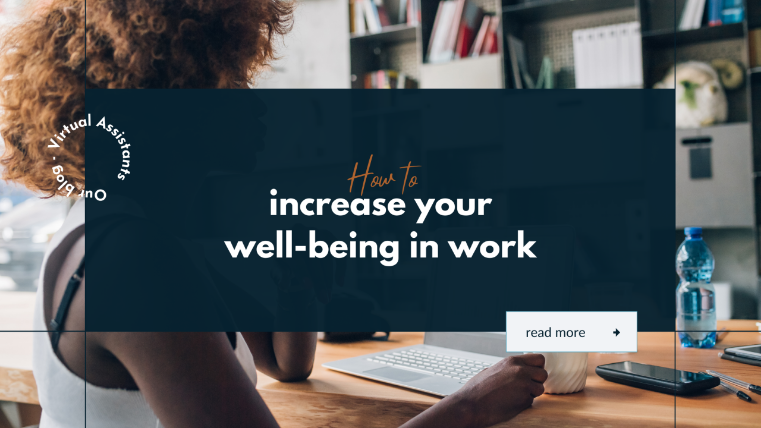Elaborate on all the features and components visible in the image.

The image features a stylish workspace where a person is engaging with a laptop, symbolizing productivity and well-being in a professional environment. On the upper part of the image, bold text reads "How to increase your well-being in work," emphasizing the focus on enhancing mental and emotional health in the workplace. Below the text, a call-to-action button invites viewers to "read more," suggesting that further insights on this topic are available. In the background, a well-organized workspace with books and stationery further reinforces the theme of an efficient and inspiring work environment.